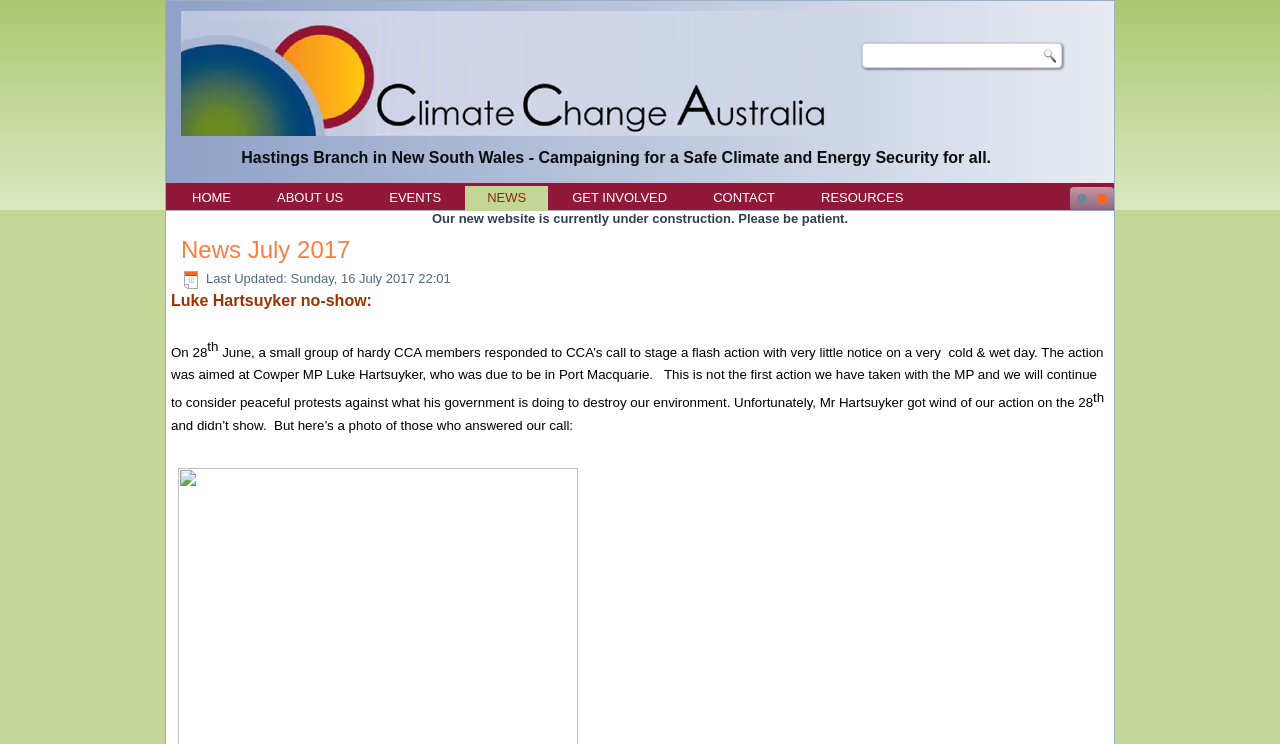What is the purpose of the Hastings Branch?
Please interpret the details in the image and answer the question thoroughly.

The purpose of the Hastings Branch can be found in the heading element 'Hastings Branch in New South Wales - Campaigning for a Safe Climate and Energy Security for all.' which is located at the top of the webpage.